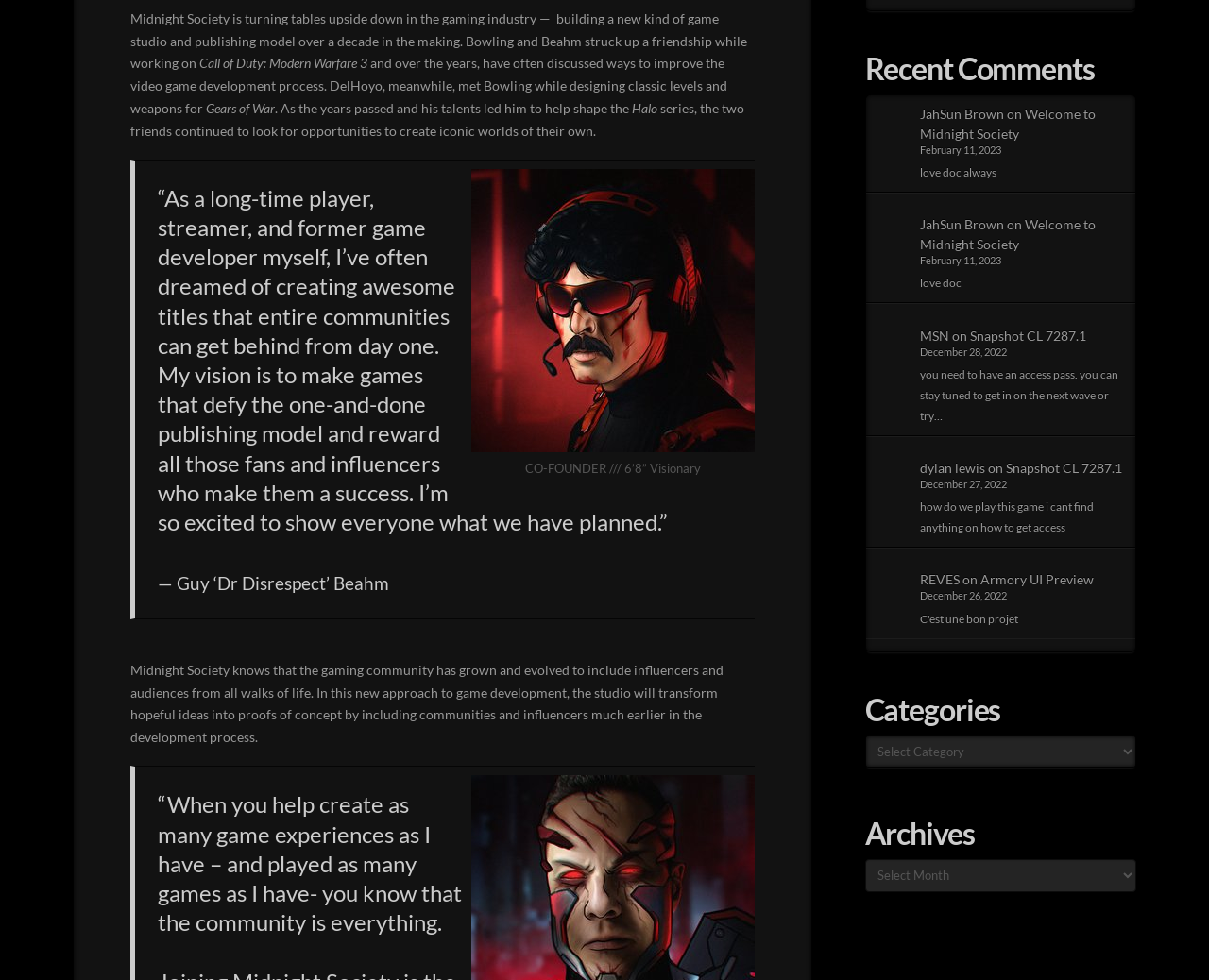Pinpoint the bounding box coordinates for the area that should be clicked to perform the following instruction: "Select a category from the dropdown menu".

[0.715, 0.75, 0.94, 0.783]